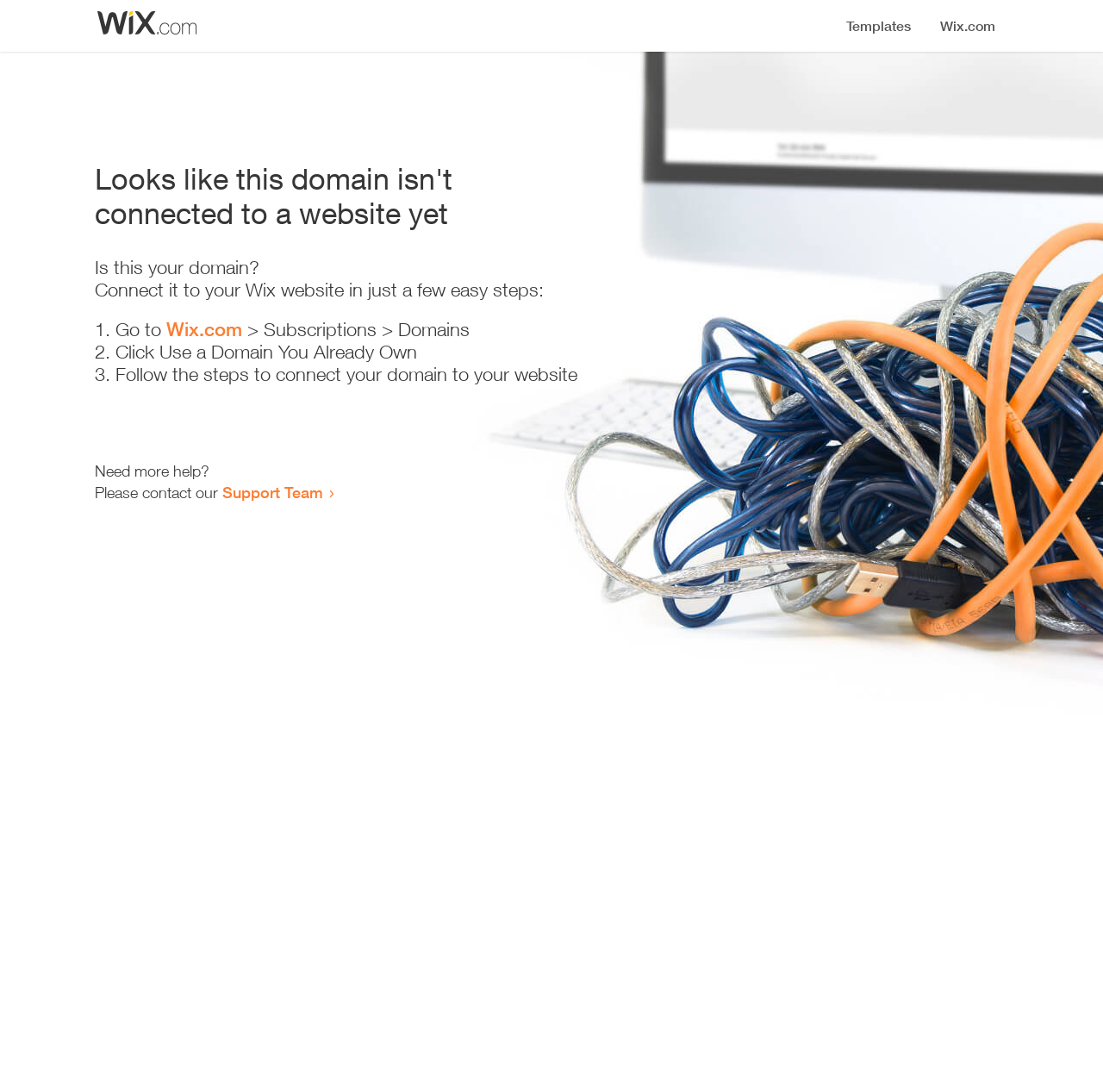Generate an in-depth caption that captures all aspects of the webpage.

The webpage appears to be an error page, indicating that a domain is not connected to a website yet. At the top, there is a small image, followed by a heading that states the error message. Below the heading, there is a series of instructions to connect the domain to a Wix website. The instructions are presented in a step-by-step format, with three numbered list items. Each list item contains a brief description of the action to take, with a link to Wix.com in the first step. 

To the right of the instructions, there is a block of text that provides additional guidance, including a prompt to contact the Support Team if more help is needed. The Support Team link is located at the bottom of the page, along with a brief message encouraging users to reach out for assistance. Overall, the page is simple and easy to navigate, with clear instructions and minimal clutter.